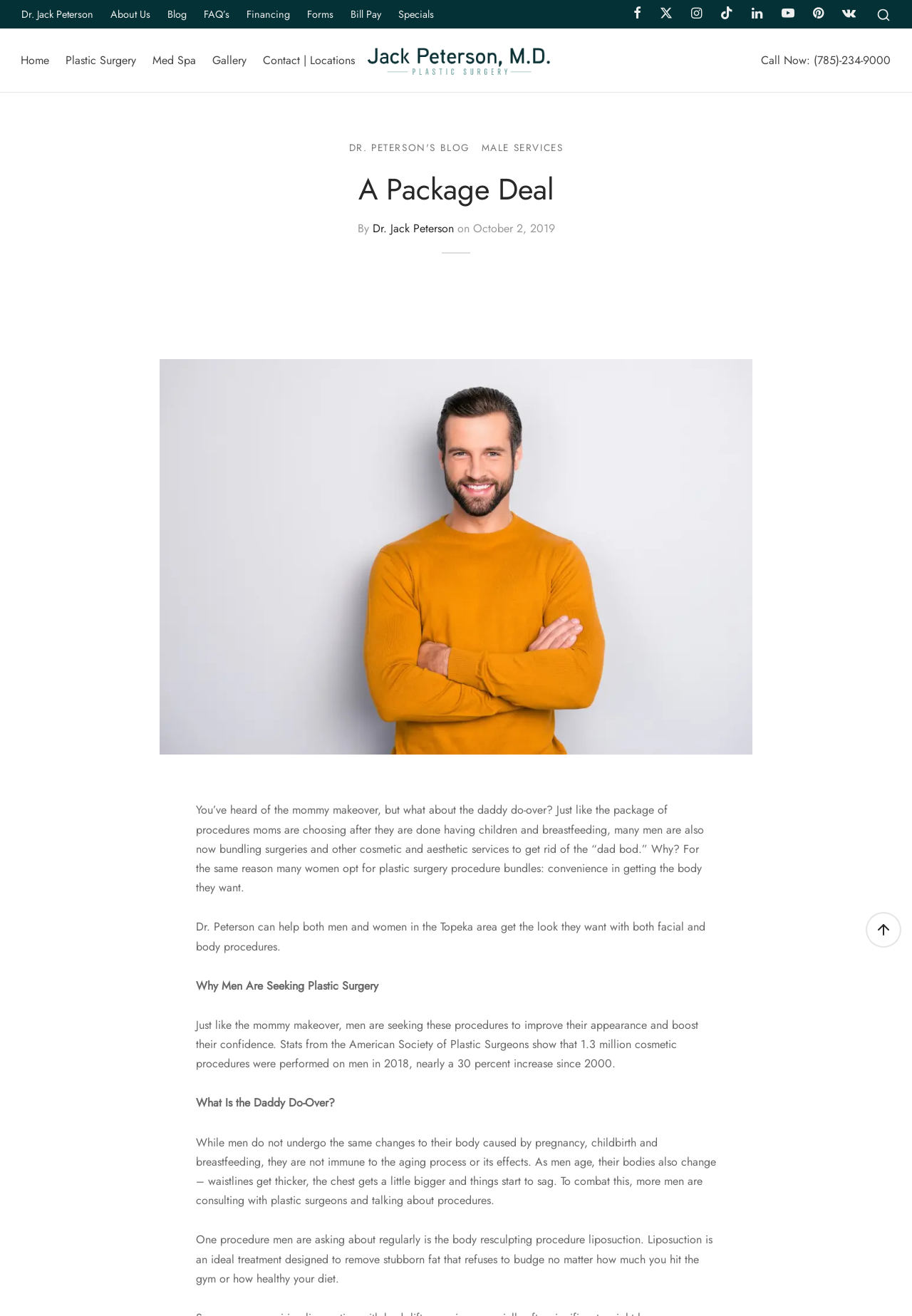Answer the question below using just one word or a short phrase: 
What is the phone number to call for an appointment?

(785)-234-9000